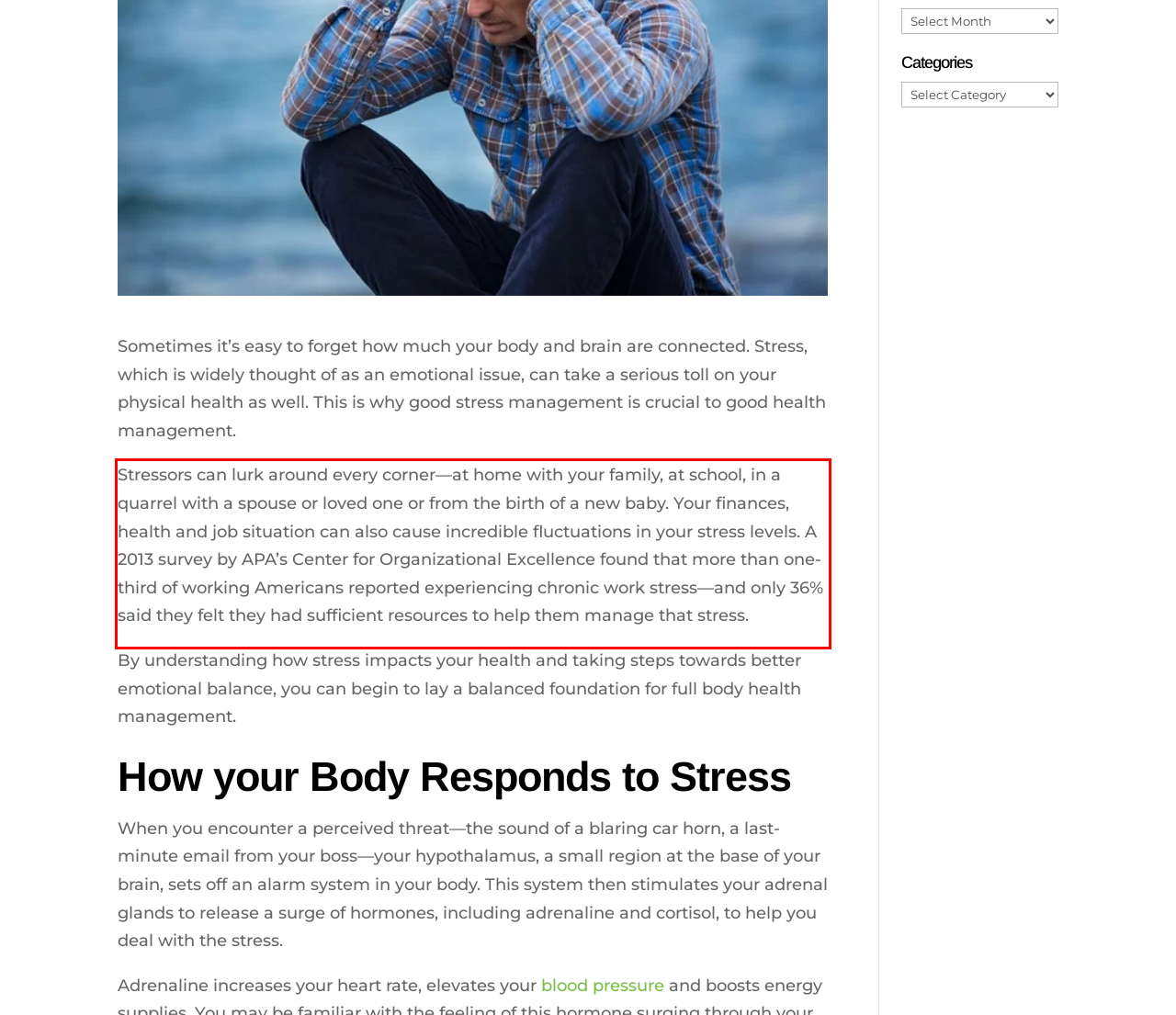You are given a screenshot with a red rectangle. Identify and extract the text within this red bounding box using OCR.

Stressors can lurk around every corner—at home with your family, at school, in a quarrel with a spouse or loved one or from the birth of a new baby. Your finances, health and job situation can also cause incredible fluctuations in your stress levels. A 2013 survey by APA’s Center for Organizational Excellence found that more than one-third of working Americans reported experiencing chronic work stress—and only 36% said they felt they had sufficient resources to help them manage that stress.